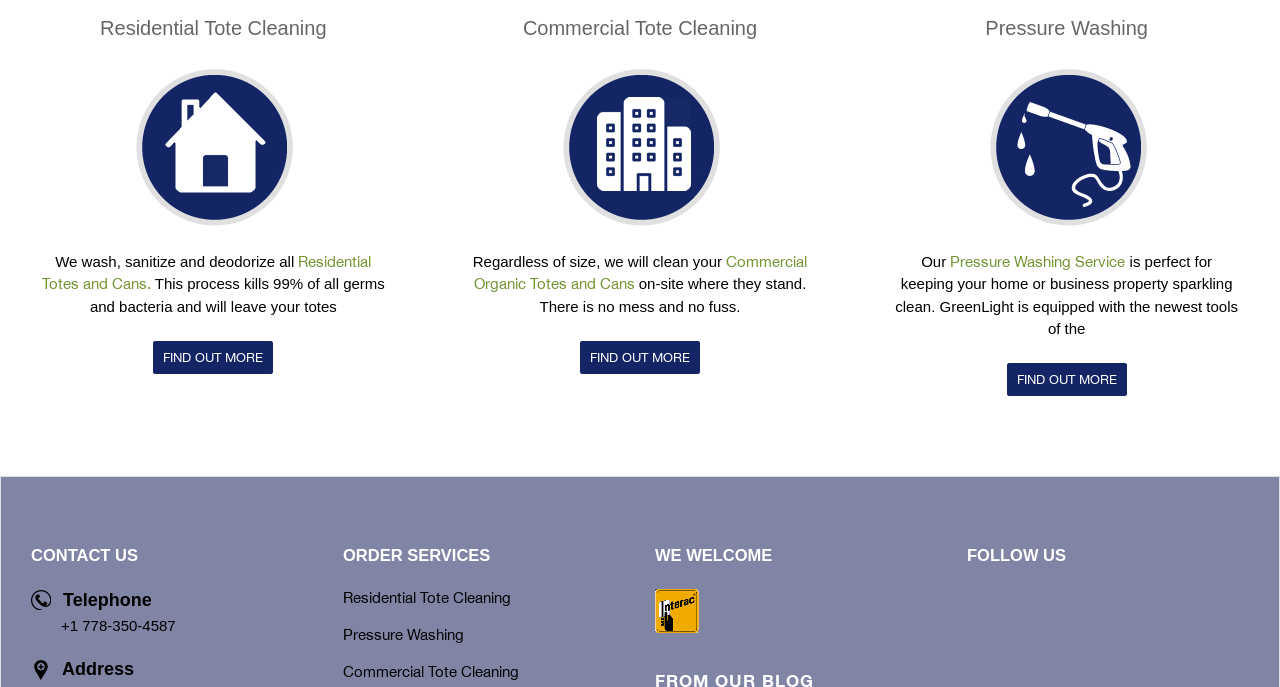Pinpoint the bounding box coordinates of the clickable element to carry out the following instruction: "Get more information about Pressure Washing."

[0.786, 0.529, 0.88, 0.577]